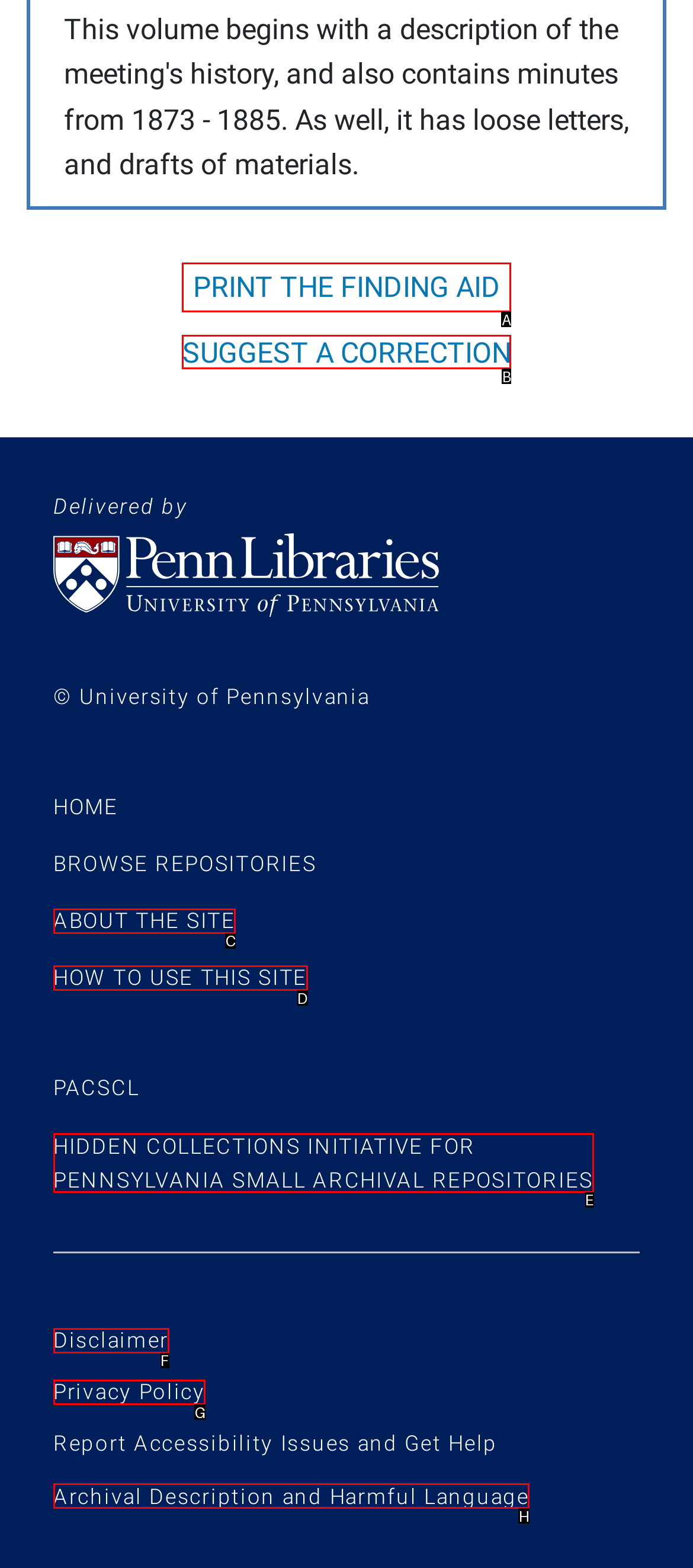Identify the UI element that best fits the description: Archival Description and Harmful Language
Respond with the letter representing the correct option.

H